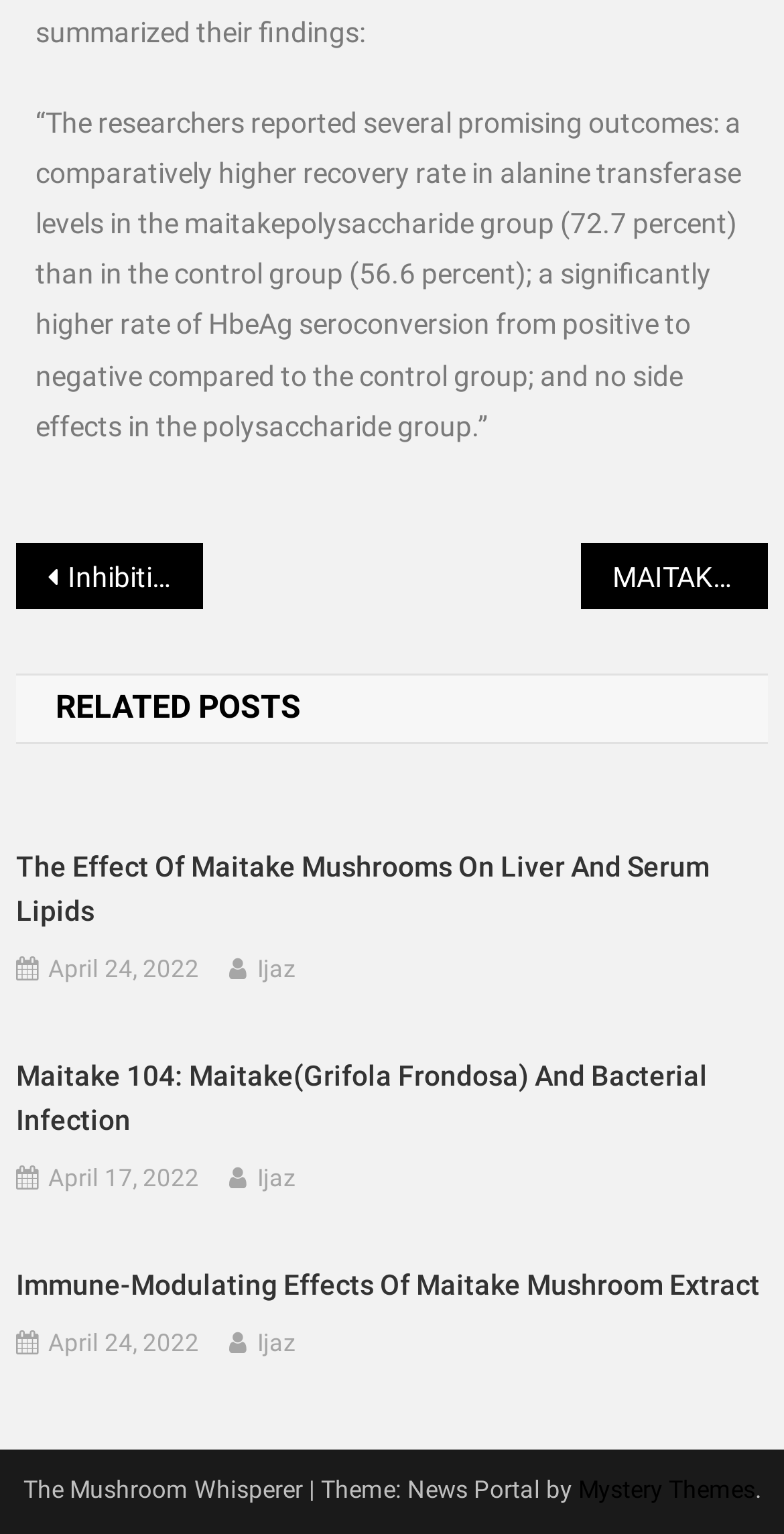Using the provided description MAITAKE MUSHROOM, find the bounding box coordinates for the UI element. Provide the coordinates in (top-left x, top-left y, bottom-right x, bottom-right y) format, ensuring all values are between 0 and 1.

[0.74, 0.354, 0.98, 0.397]